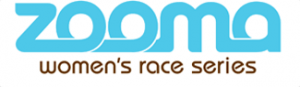What is the focus of the ZOOMA series?
Provide a comprehensive and detailed answer to the question.

The ZOOMA series is designed to empower and celebrate female runners through various races, fostering a sense of community among women who enjoy the sport and encouraging participation in a supportive and dynamic environment.